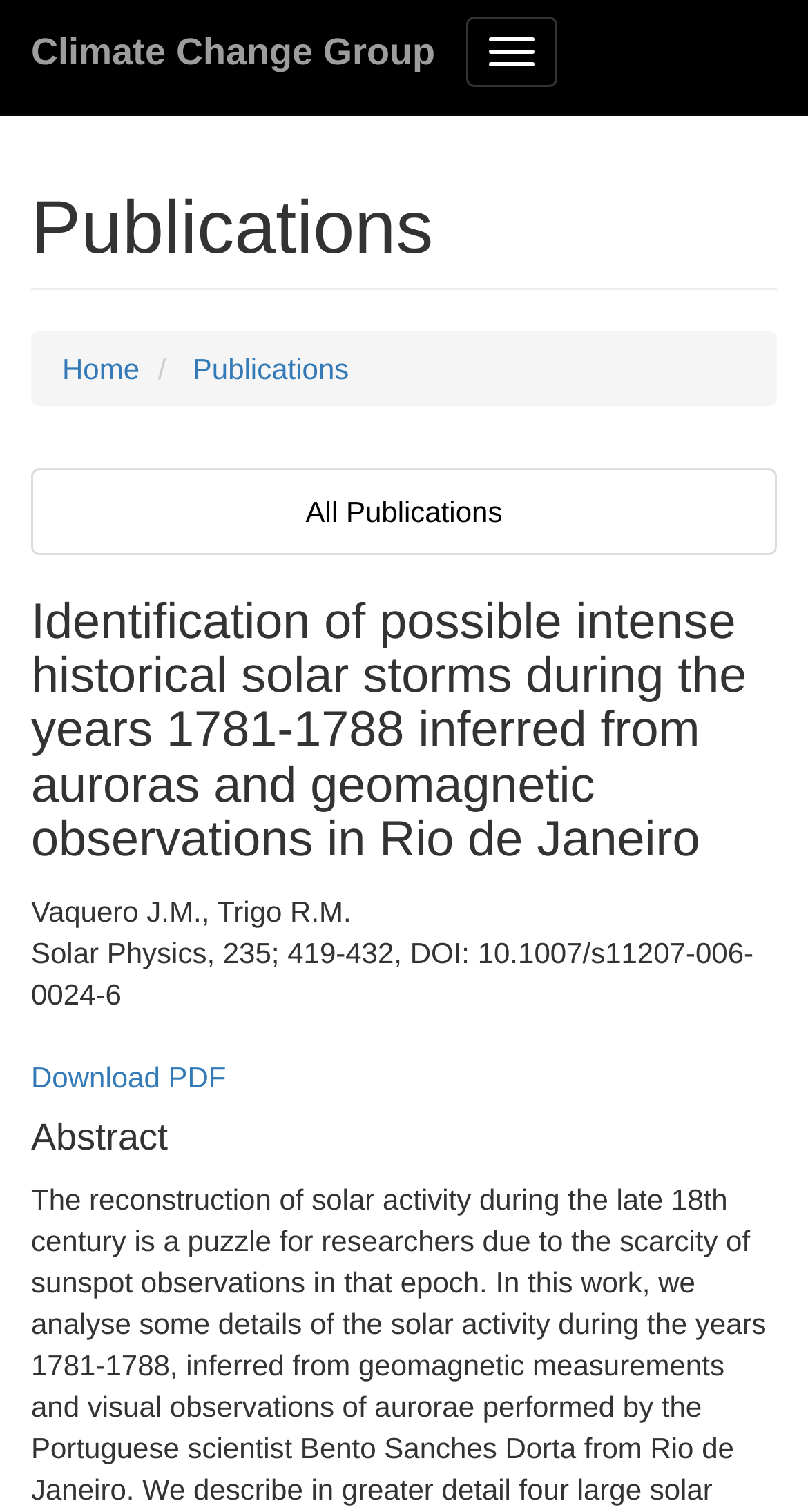Answer this question using a single word or a brief phrase:
Is there a download link for the first publication?

Yes